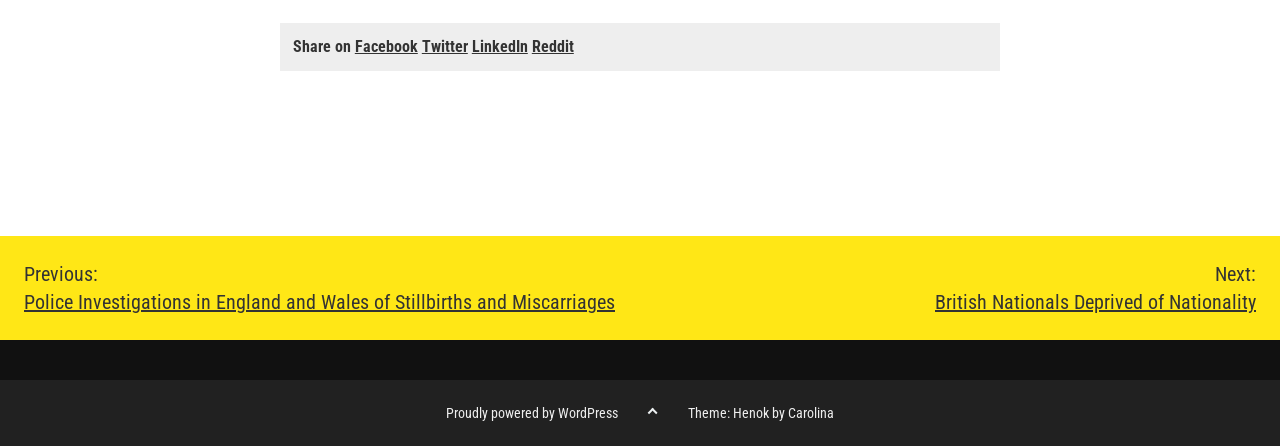By analyzing the image, answer the following question with a detailed response: How many navigation links are available?

The webpage has a post navigation section, which includes two links: 'Previous' and 'Next'. Therefore, there are 2 navigation links available.